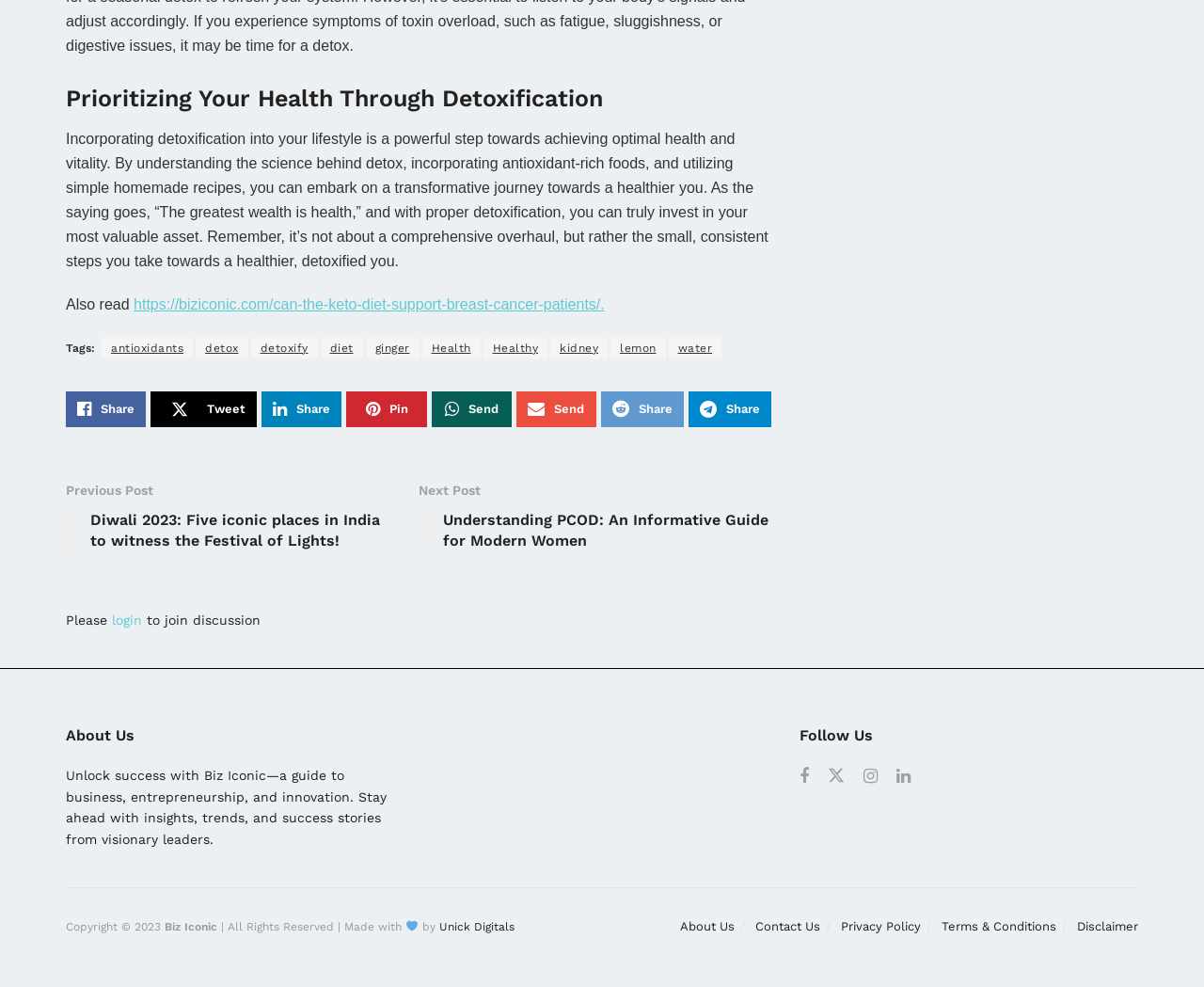What is the relationship between the two posts mentioned on the webpage?
Look at the screenshot and give a one-word or phrase answer.

Previous and next posts